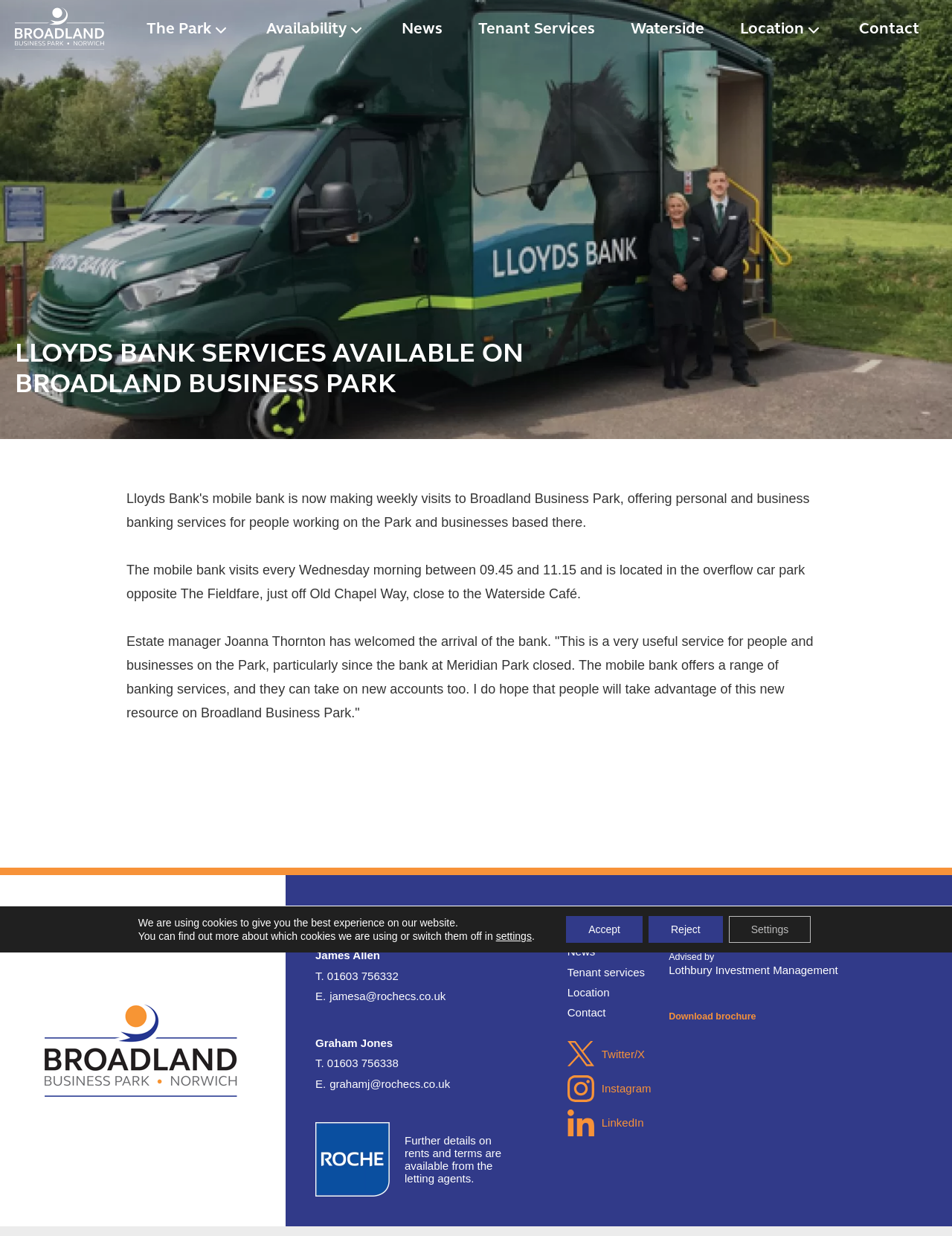Who welcomed the arrival of the mobile bank?
Using the image, give a concise answer in the form of a single word or short phrase.

Joanna Thornton